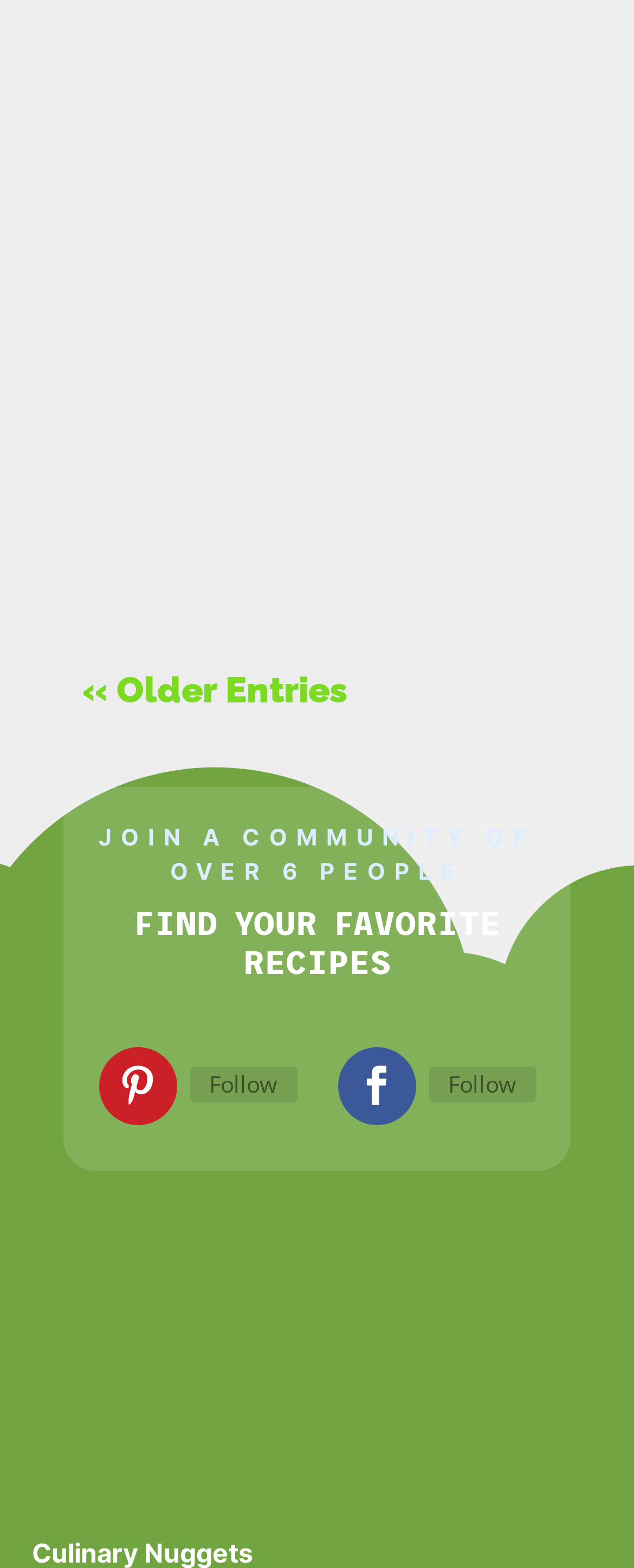Find the coordinates for the bounding box of the element with this description: "event calendar".

None